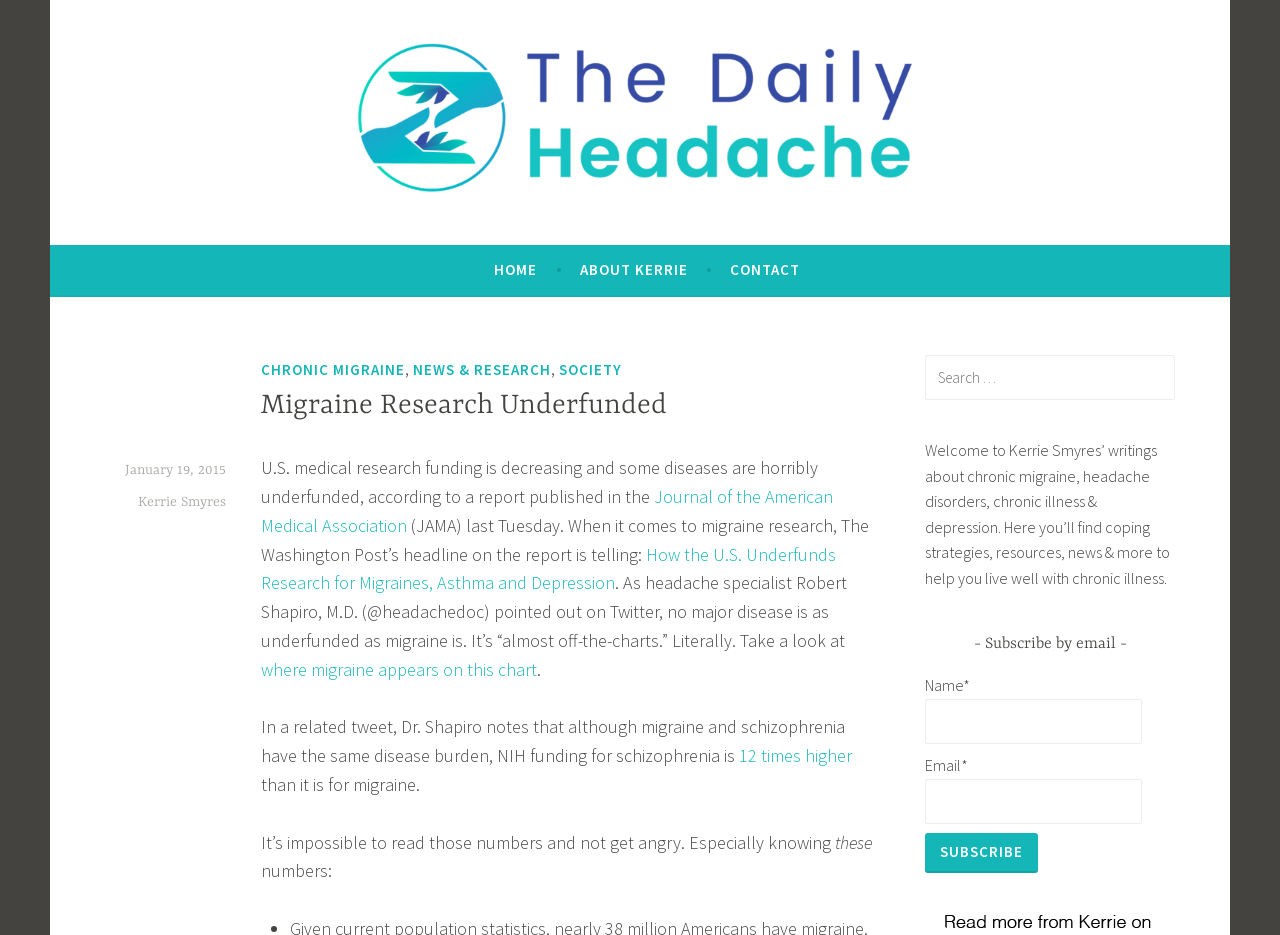Who is the author of the article?
Provide a thorough and detailed answer to the question.

I found the answer by looking at the link element with the text 'Kerrie Smyres' below the date 'January 19, 2015', which suggests that Kerrie Smyres is the author of the article.